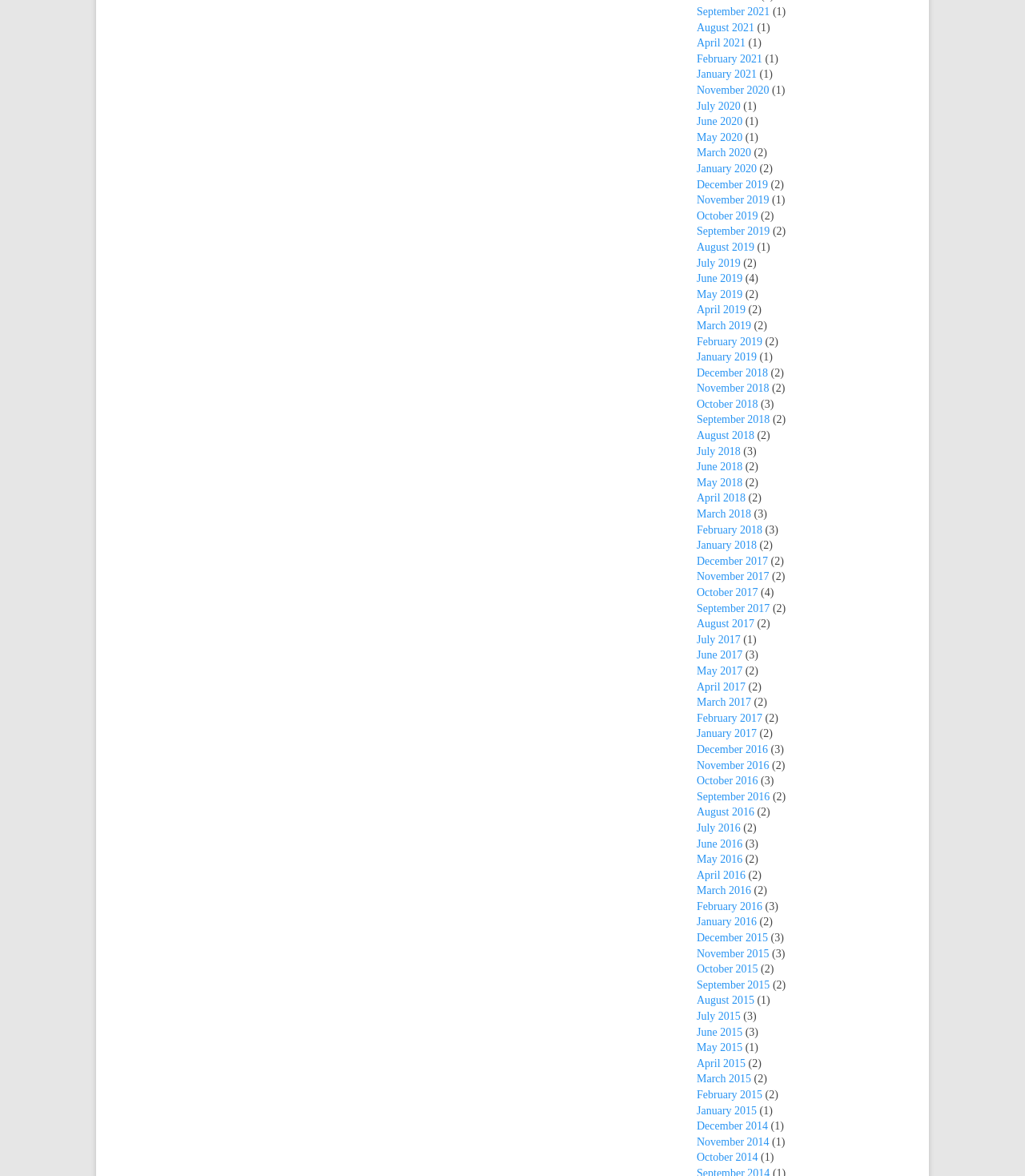Could you find the bounding box coordinates of the clickable area to complete this instruction: "View January 2018"?

[0.68, 0.459, 0.738, 0.469]